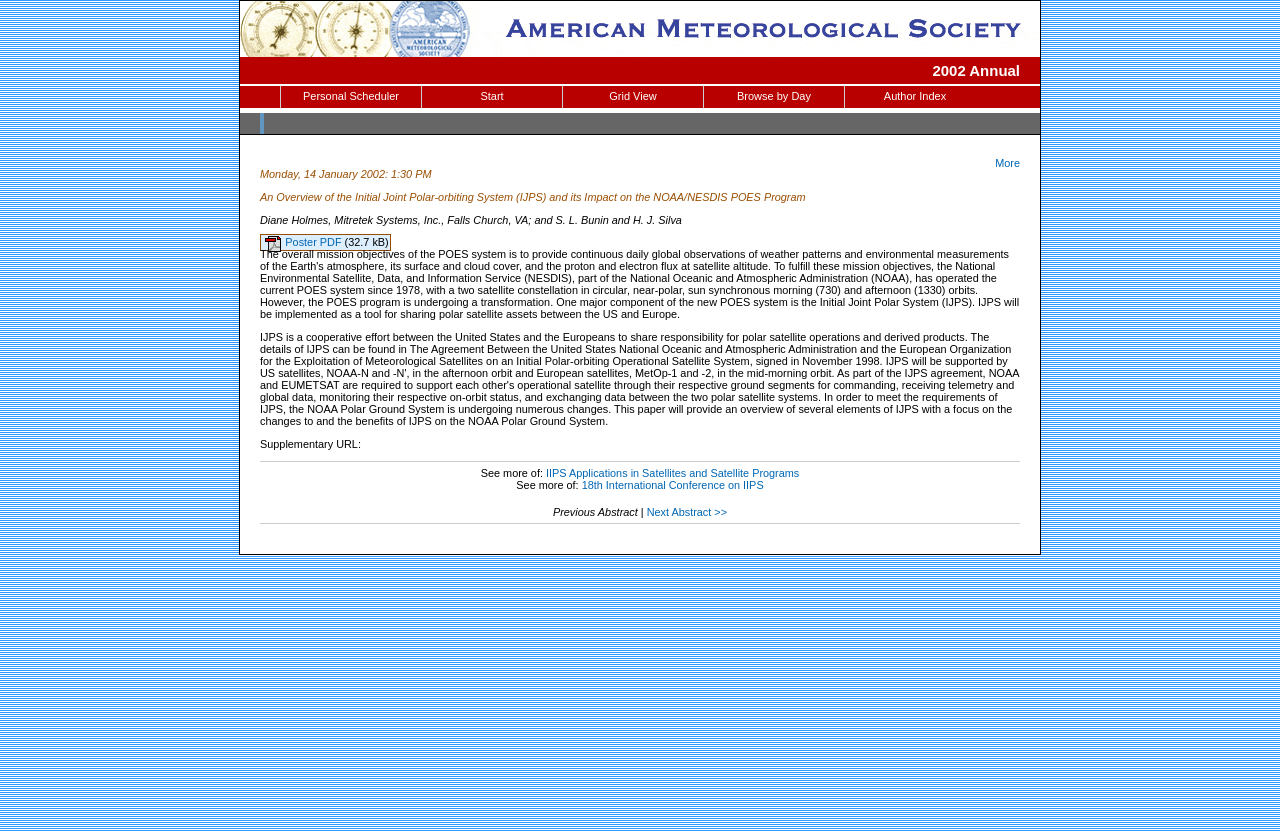Highlight the bounding box of the UI element that corresponds to this description: "Author Index".

[0.66, 0.103, 0.77, 0.13]